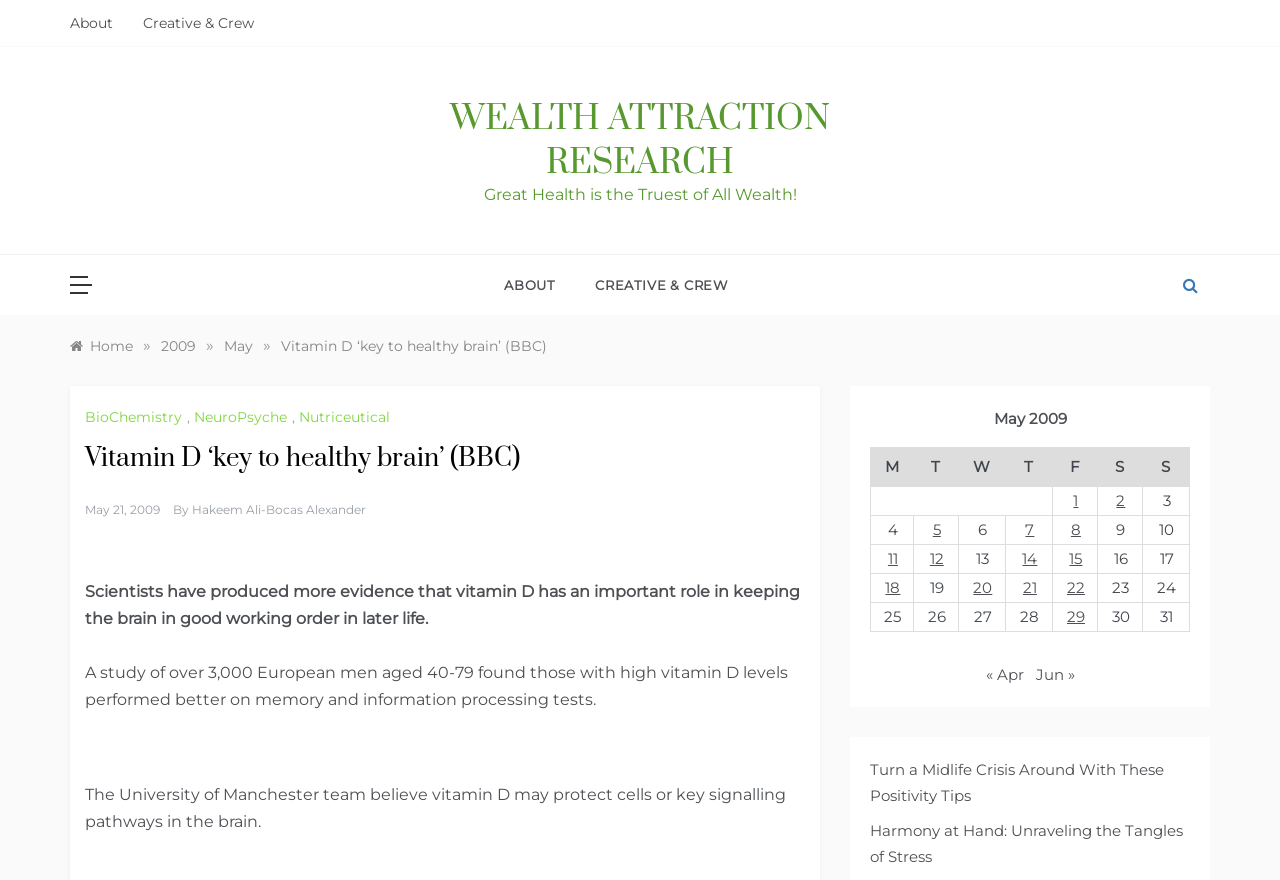Find the bounding box of the UI element described as follows: "About".

[0.055, 0.003, 0.1, 0.049]